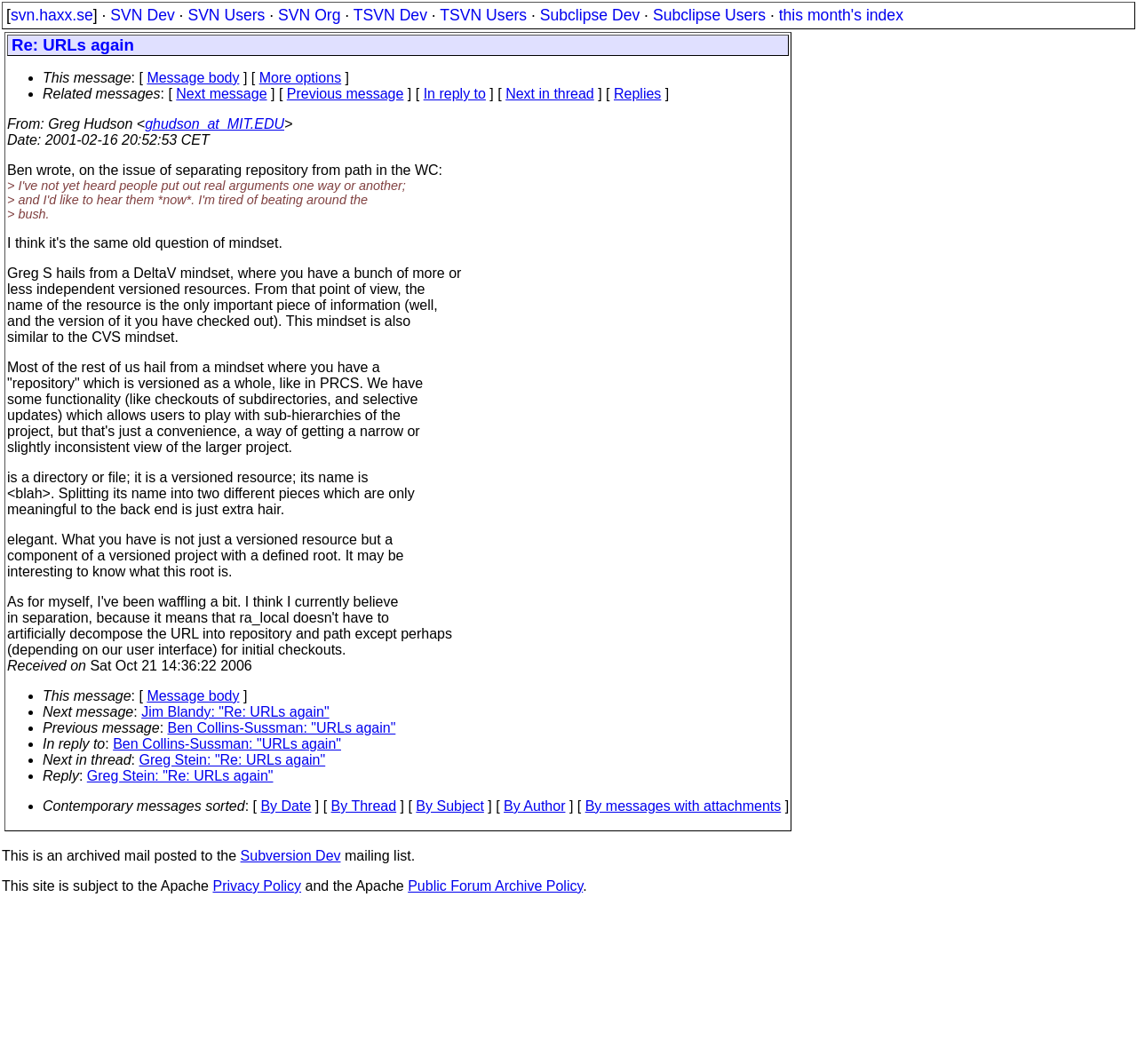Find the bounding box coordinates of the element you need to click on to perform this action: 'View this month's index'. The coordinates should be represented by four float values between 0 and 1, in the format [left, top, right, bottom].

[0.685, 0.006, 0.795, 0.023]